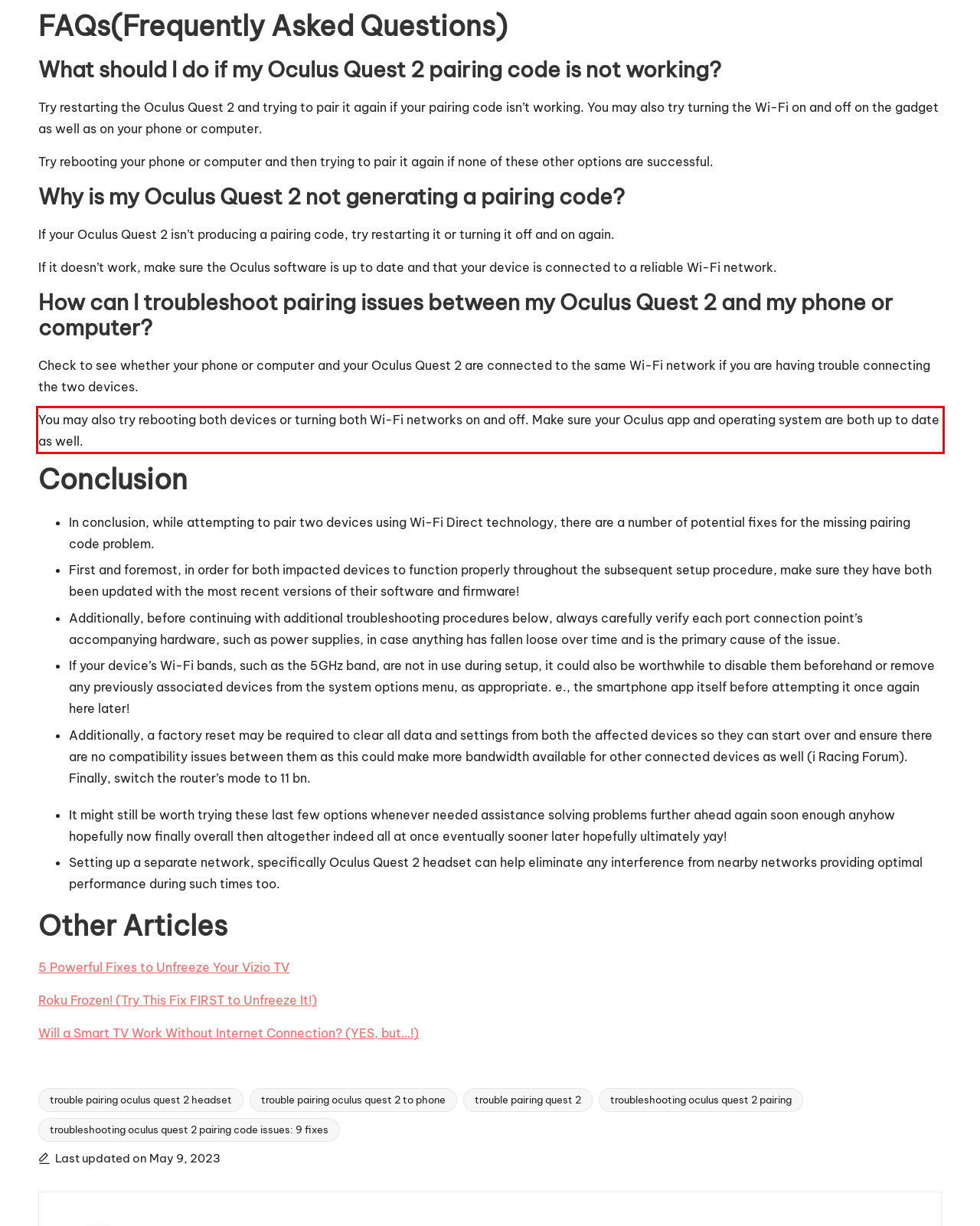Examine the screenshot of the webpage, locate the red bounding box, and perform OCR to extract the text contained within it.

You may also try rebooting both devices or turning both Wi-Fi networks on and off. Make sure your Oculus app and operating system are both up to date as well.